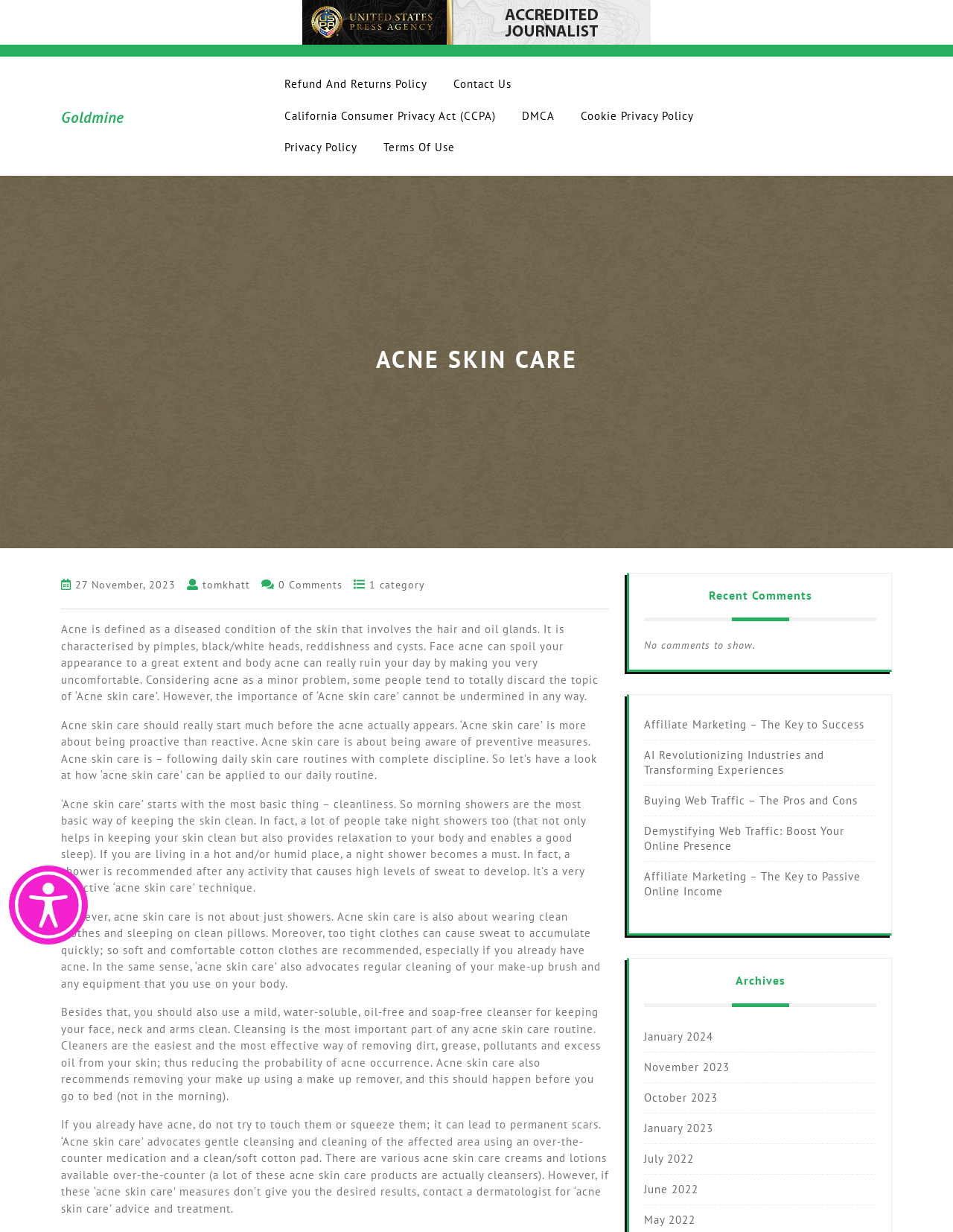Locate the bounding box coordinates of the clickable region necessary to complete the following instruction: "Visit the 'Refund And Returns Policy' page". Provide the coordinates in the format of four float numbers between 0 and 1, i.e., [left, top, right, bottom].

[0.287, 0.056, 0.46, 0.081]